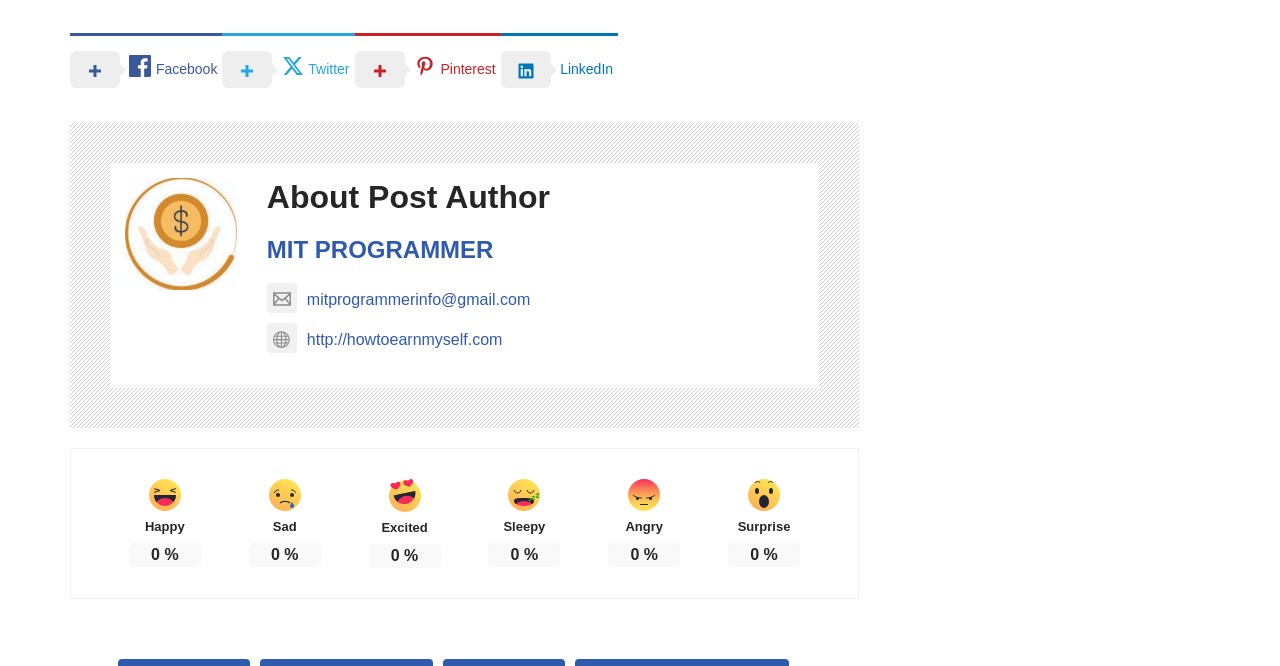Locate the bounding box coordinates of the segment that needs to be clicked to meet this instruction: "Click on Happy emotion".

[0.101, 0.719, 0.157, 0.767]